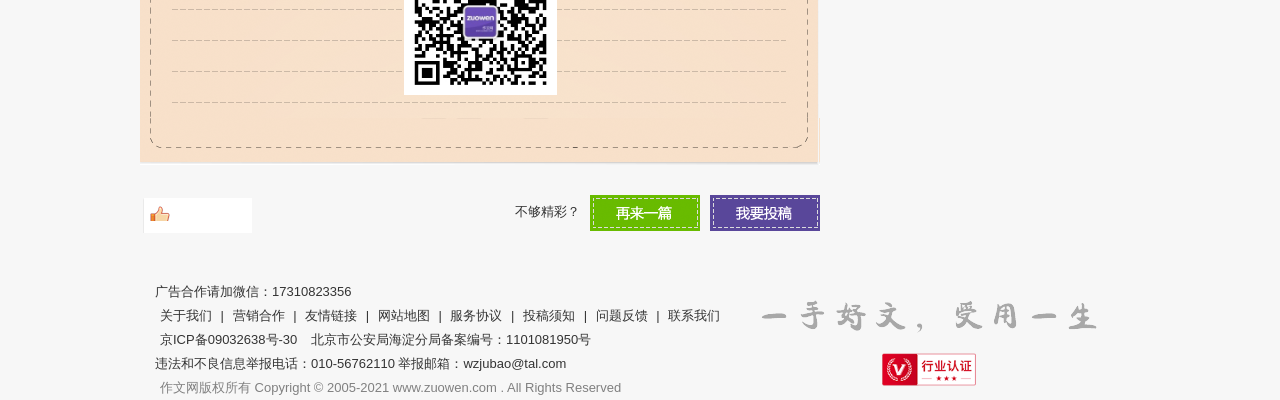Determine the bounding box coordinates for the clickable element required to fulfill the instruction: "Contact us through the link". Provide the coordinates as four float numbers between 0 and 1, i.e., [left, top, right, bottom].

[0.522, 0.77, 0.567, 0.808]